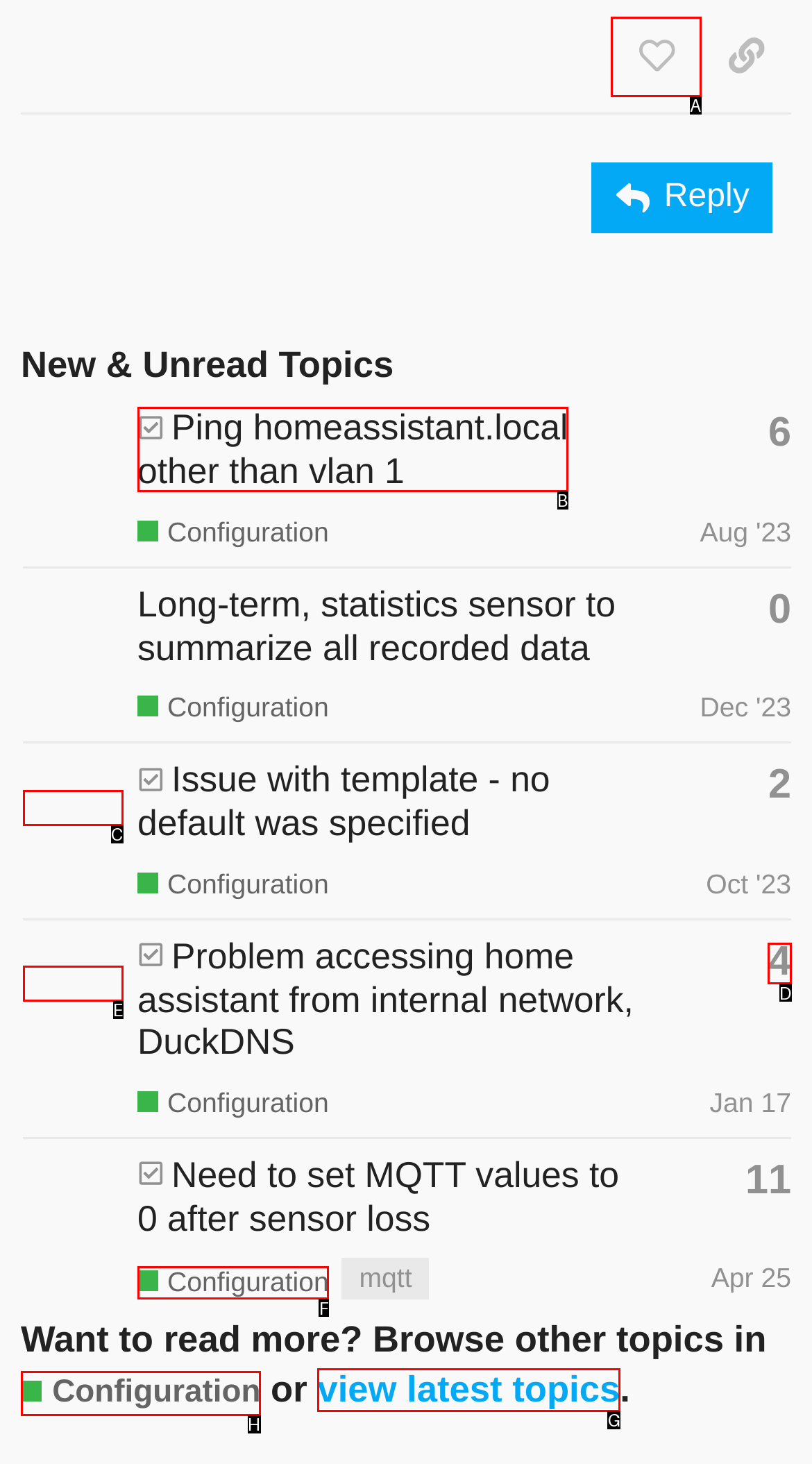Determine which HTML element to click for this task: View latest topics Provide the letter of the selected choice.

G